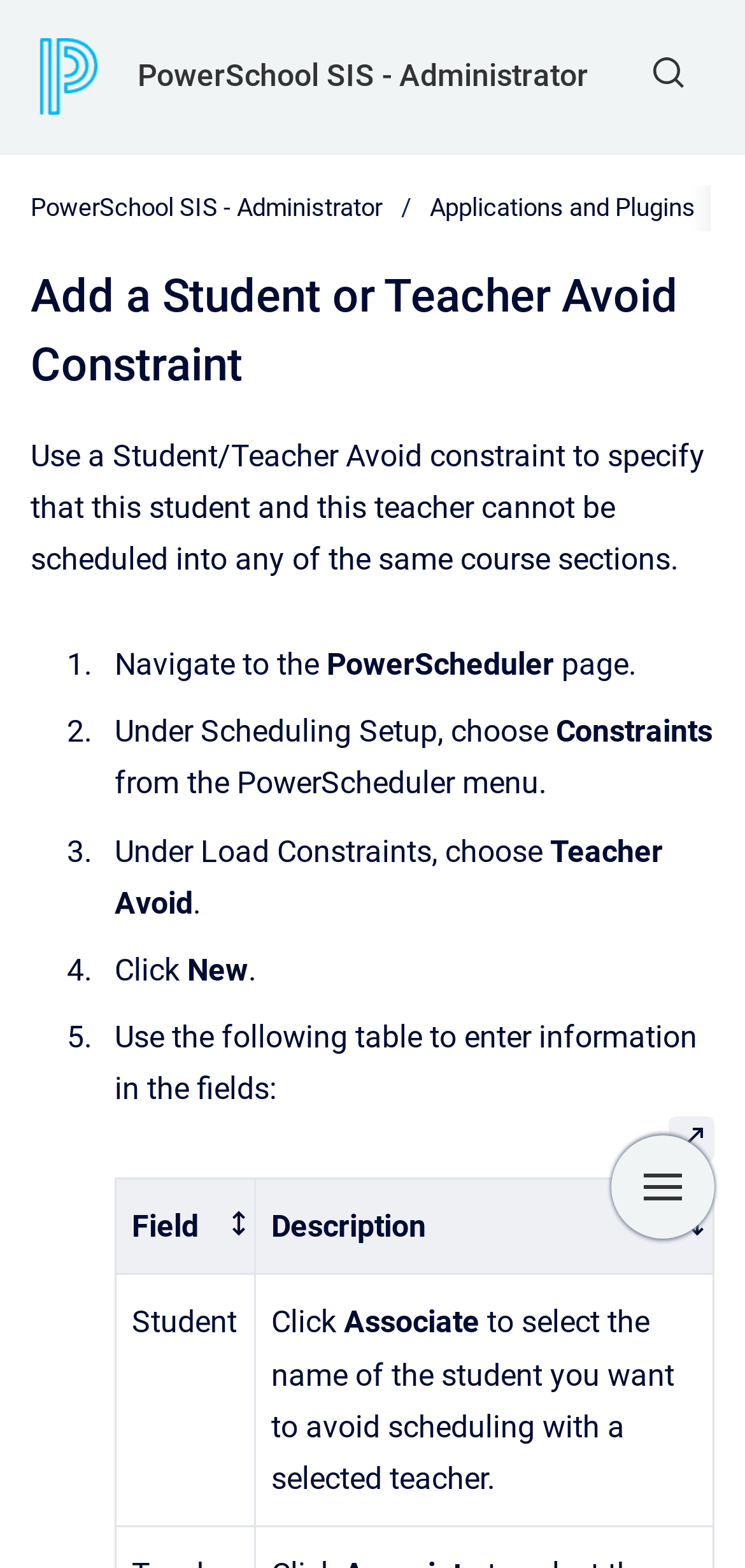Please find the bounding box coordinates of the element's region to be clicked to carry out this instruction: "Click the 'Teacher Avoid' option to choose a constraint".

[0.746, 0.455, 0.956, 0.478]